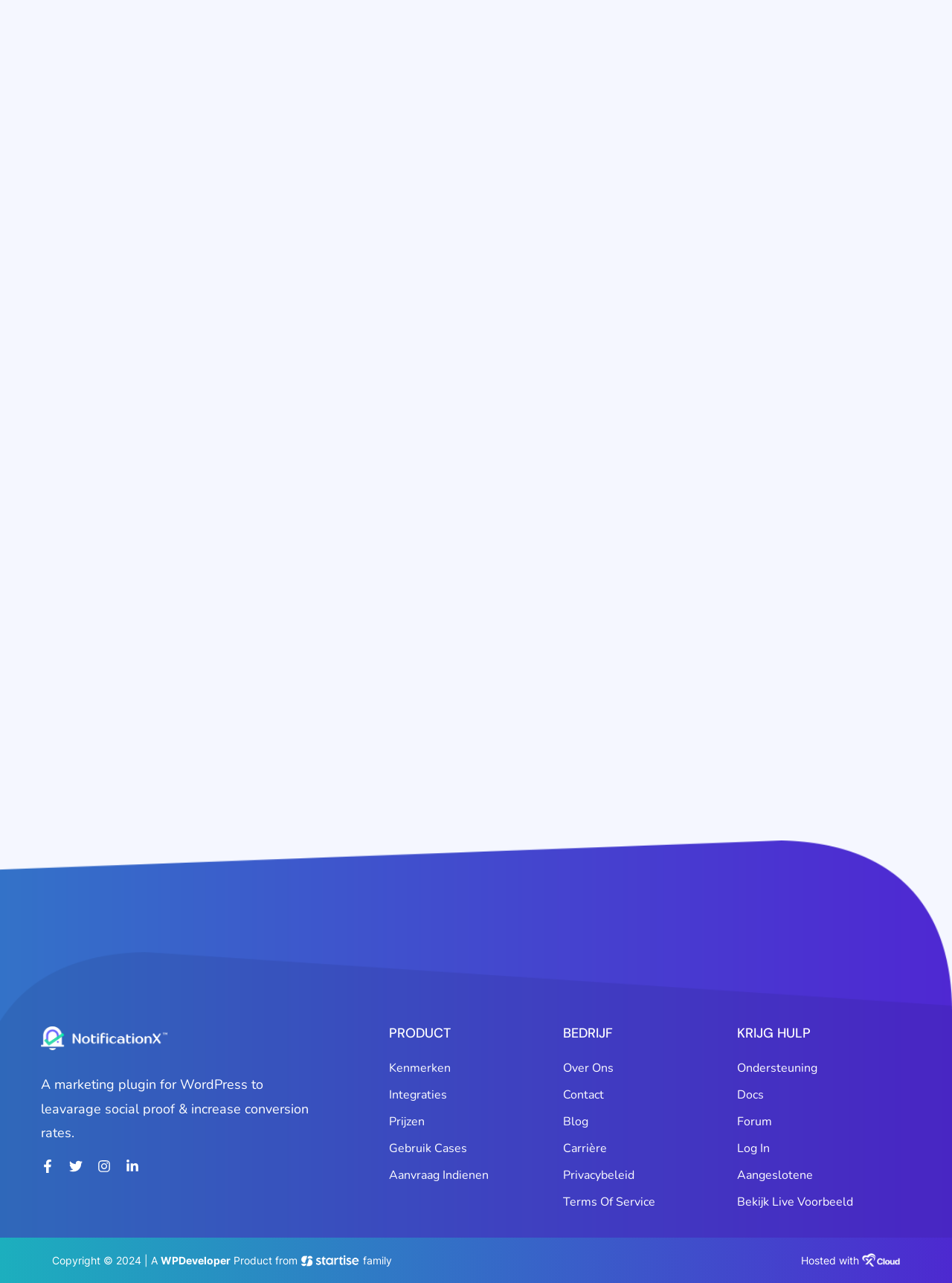What is the copyright year mentioned?
Please describe in detail the information shown in the image to answer the question.

The static text 'Copyright © 2024 | A' at the bottom of the webpage mentions the copyright year as 2024.